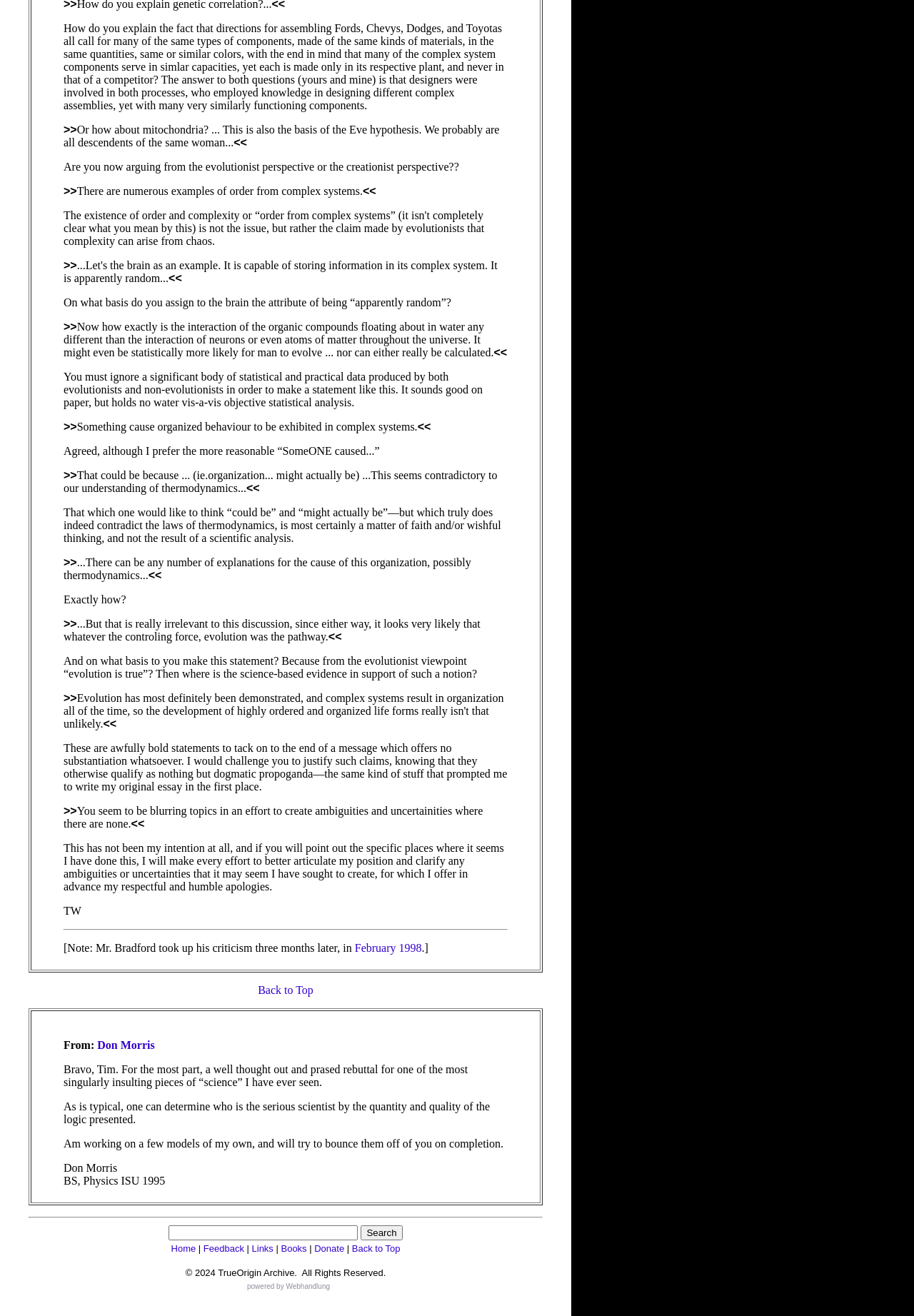Please identify the bounding box coordinates of the area that needs to be clicked to follow this instruction: "Go back to top".

[0.282, 0.748, 0.343, 0.757]